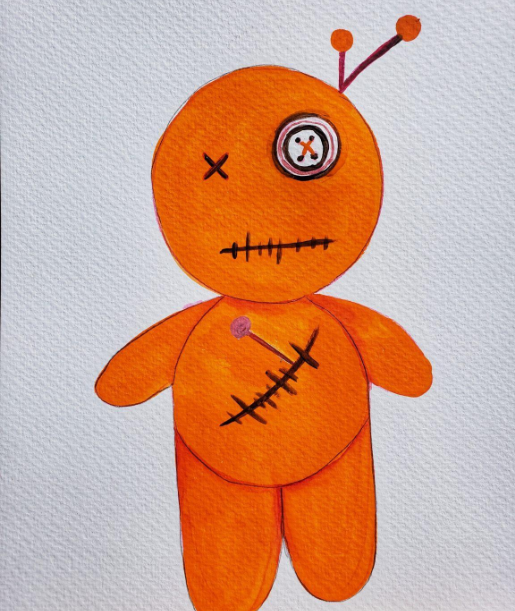Respond with a single word or phrase to the following question:
What is the shape of the voodoo doll's head?

Round